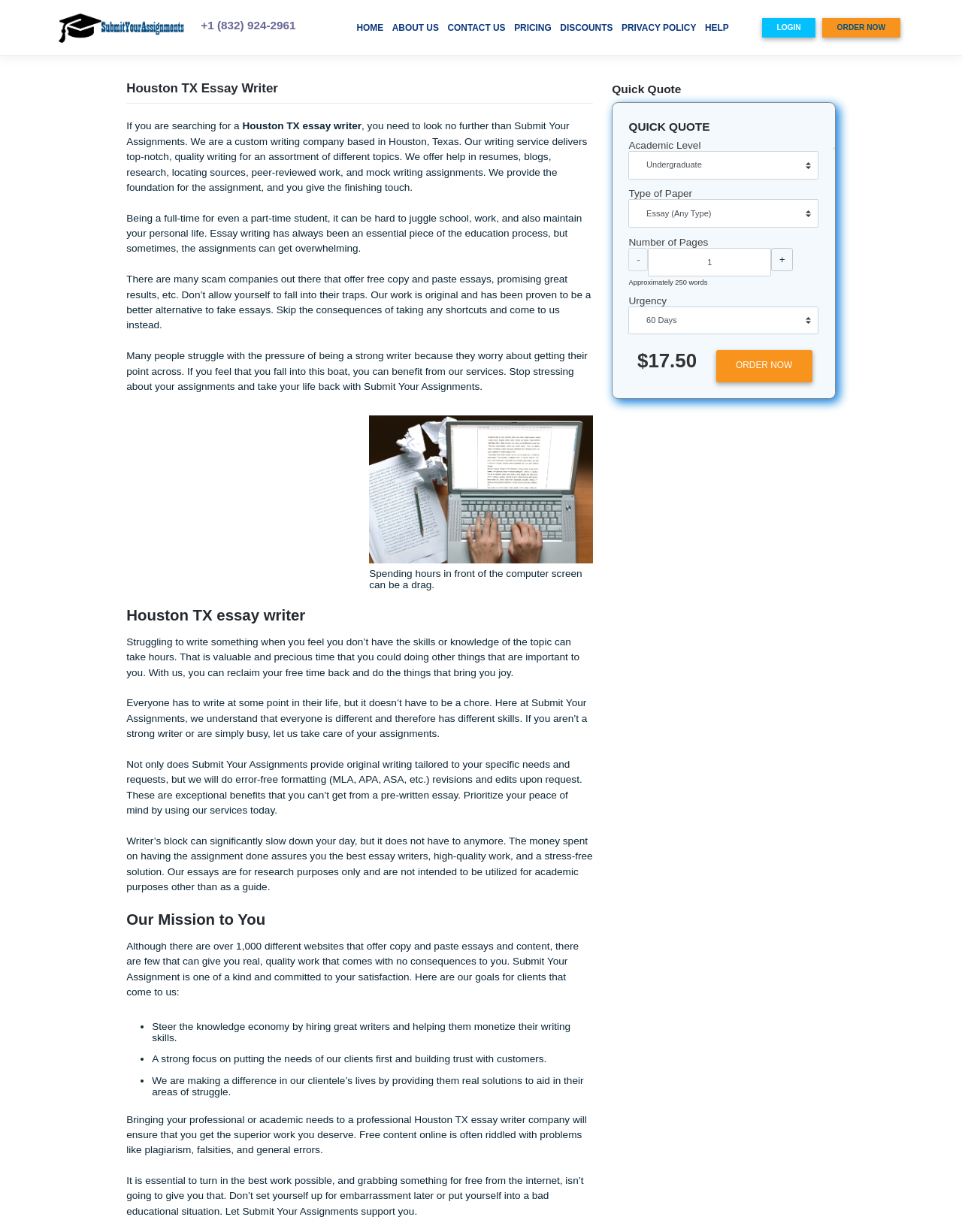What is the purpose of Submit Your Assignments?
Provide a detailed answer to the question using information from the image.

The purpose of Submit Your Assignments can be inferred from the content of the webpage, which states that they are a custom writing company based in Houston, Texas, and provide top-notch, quality writing for an assortment of different topics.